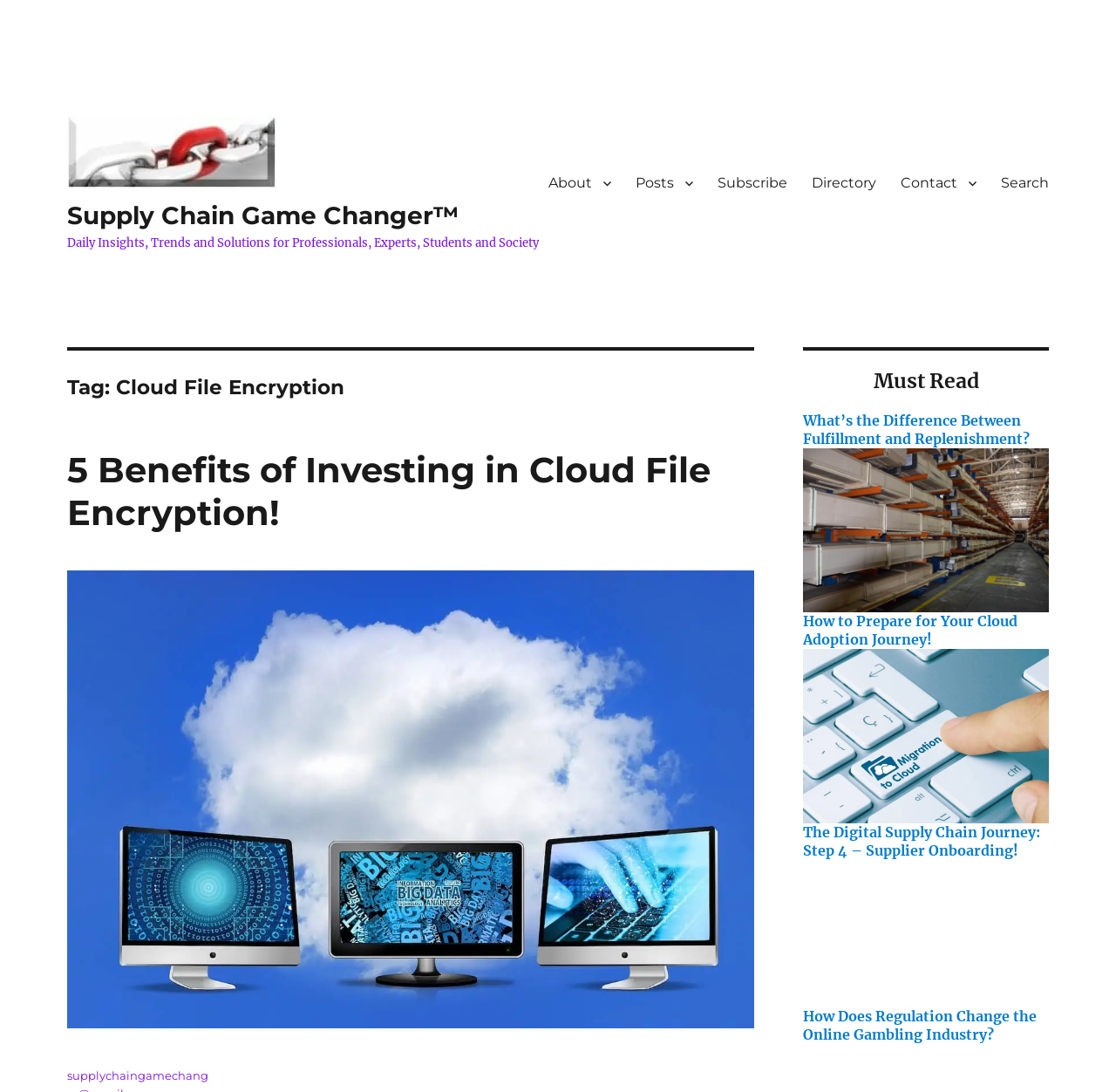Identify the bounding box coordinates necessary to click and complete the given instruction: "Explore the 'Posts' section".

[0.558, 0.151, 0.632, 0.184]